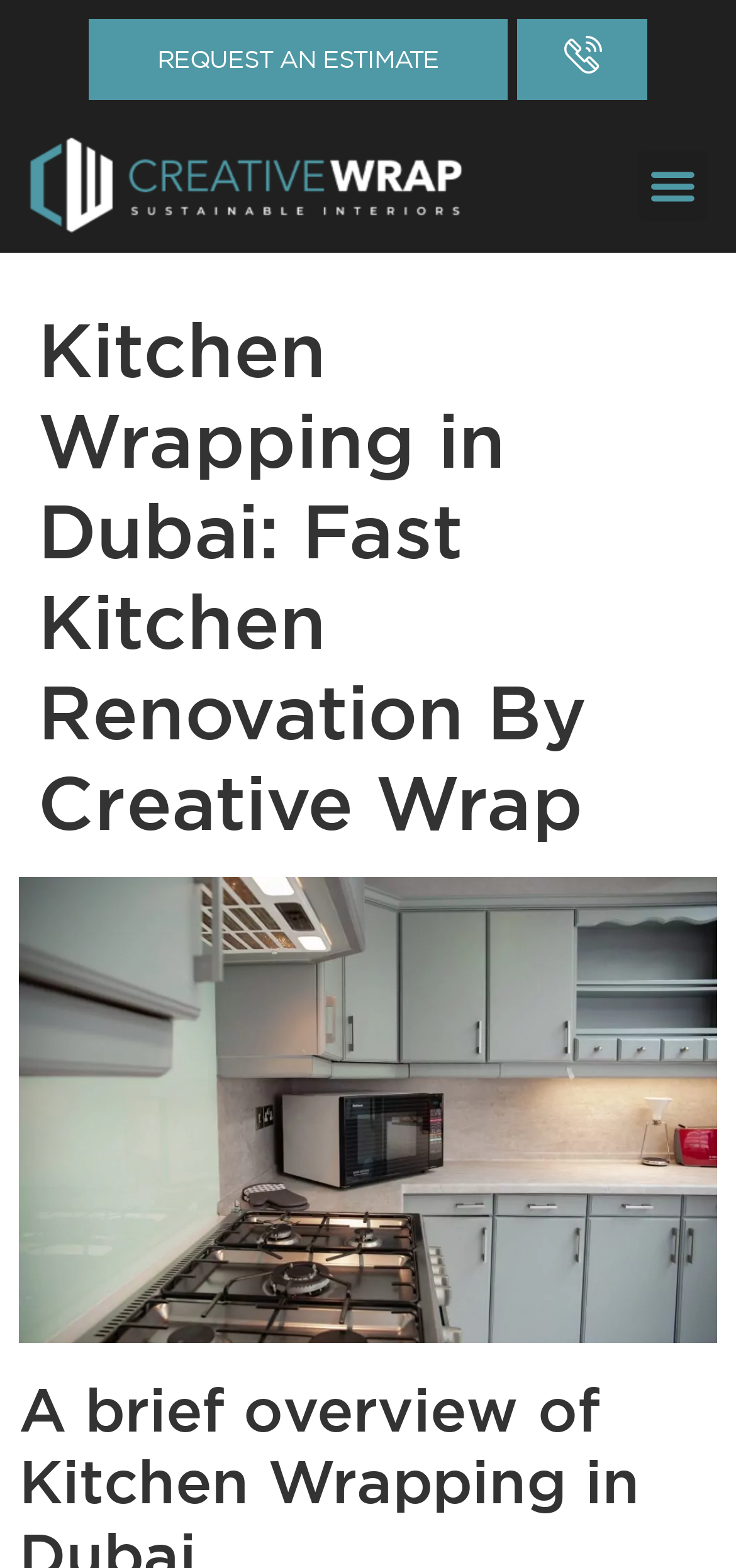Give a one-word or short-phrase answer to the following question: 
What is the purpose of Creative Wrap?

Fast kitchen renovations